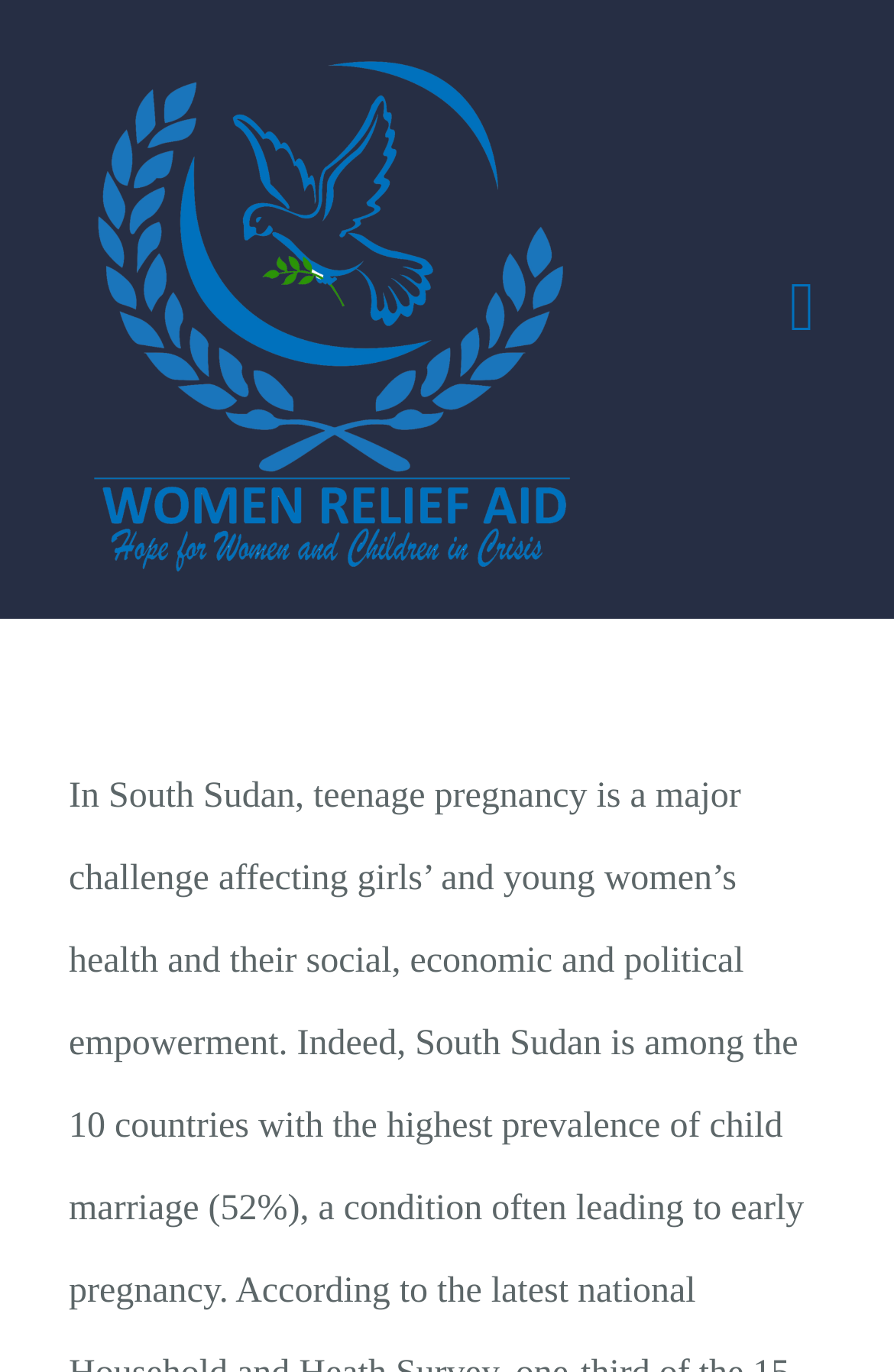Generate a comprehensive description of the webpage.

The webpage appears to be the website of Women Aid Relief (WRA), a non-profit organization. At the top left corner, there is a logo of the organization, "Funded by Urgent Action Fund-Africa – Women Aid Relief", which is also the title of the webpage. Next to the logo, there is a smaller logo, "Final Logo Transparent". 

On the top right corner, there is a navigation menu with a toggle button. The menu has five links: "ABOUT WRA", "OUR MISSION & VALUES", "BOARD OF GOVERNANCE", "DONORS AND PARTNERS", and "ACHIEVEMENTS". These links are stacked vertically, with "ABOUT WRA" at the top and "ACHIEVEMENTS" at the bottom.

The webpage seems to be focused on providing information about the organization, its mission, and its activities. The meta description mentions teenage pregnancy as a major challenge in South Sudan, which might be one of the issues that WRA is addressing. However, there is no specific content or article about this topic on the webpage.